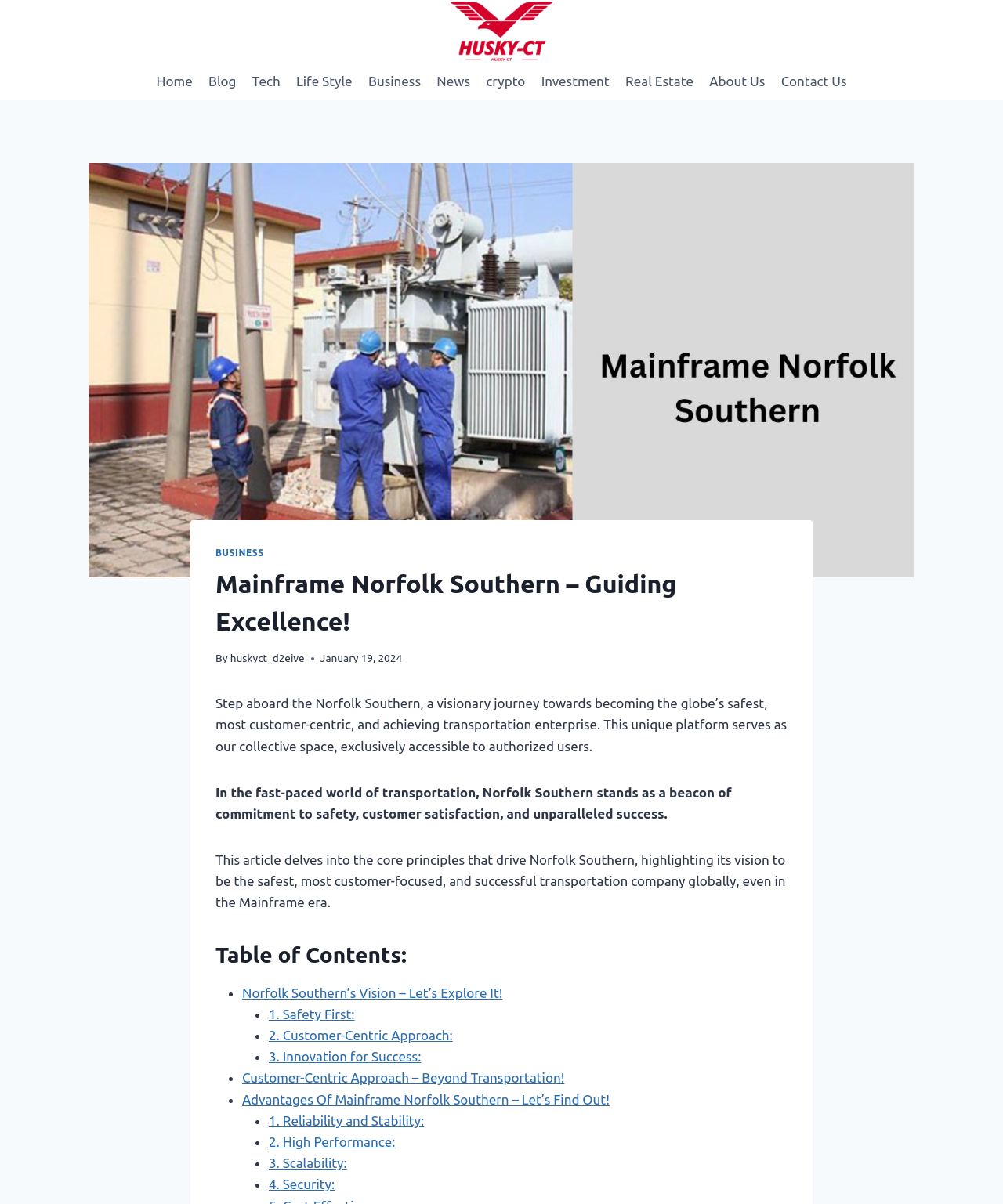Using the element description American brand of drain cleaner, predict the bounding box coordinates for the UI element. Provide the coordinates in (top-left x, top-left y, bottom-right x, bottom-right y) format with values ranging from 0 to 1.

None